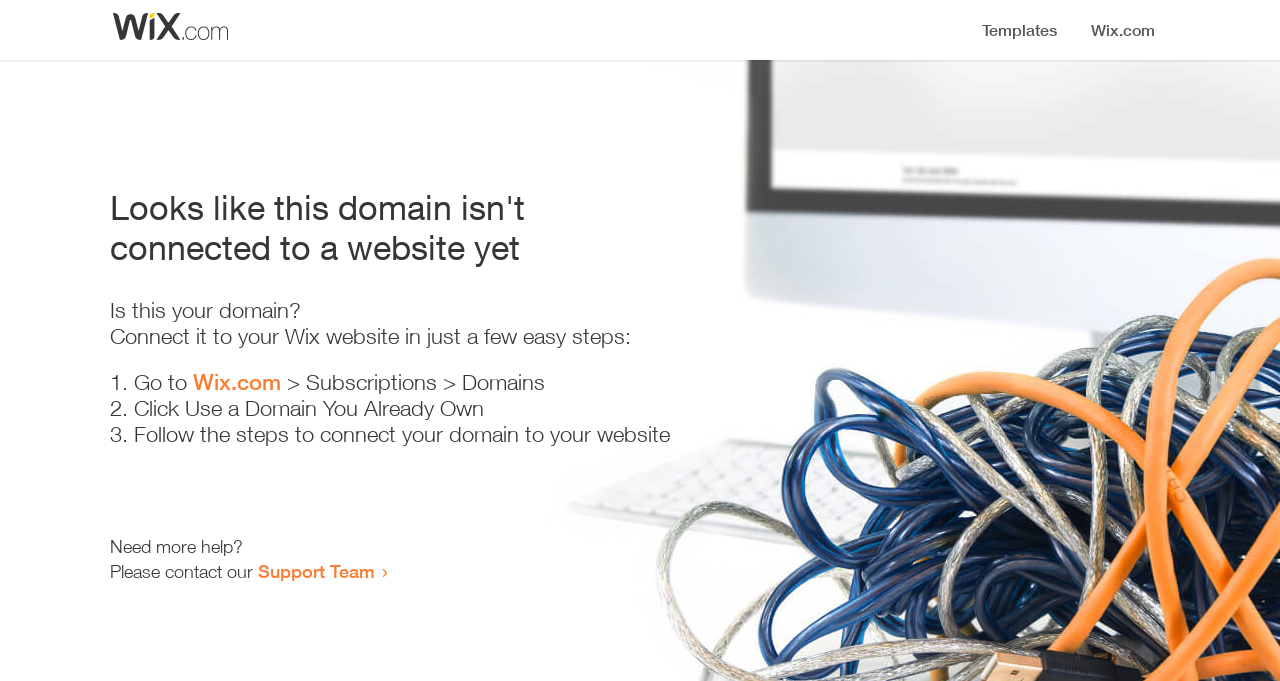What should I do to connect my domain? Using the information from the screenshot, answer with a single word or phrase.

Follow the steps